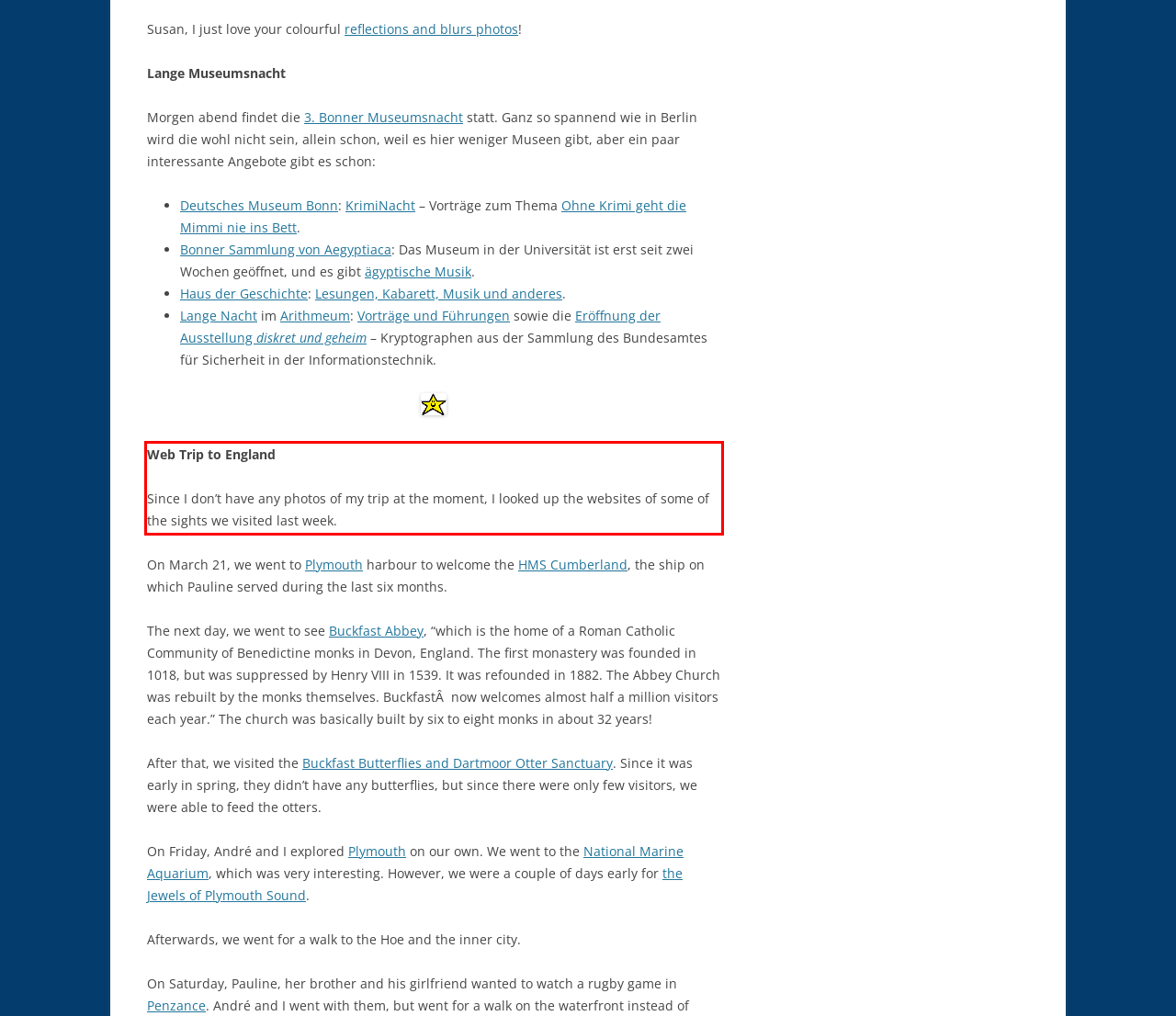Please perform OCR on the text within the red rectangle in the webpage screenshot and return the text content.

Web Trip to England Since I don’t have any photos of my trip at the moment, I looked up the websites of some of the sights we visited last week.